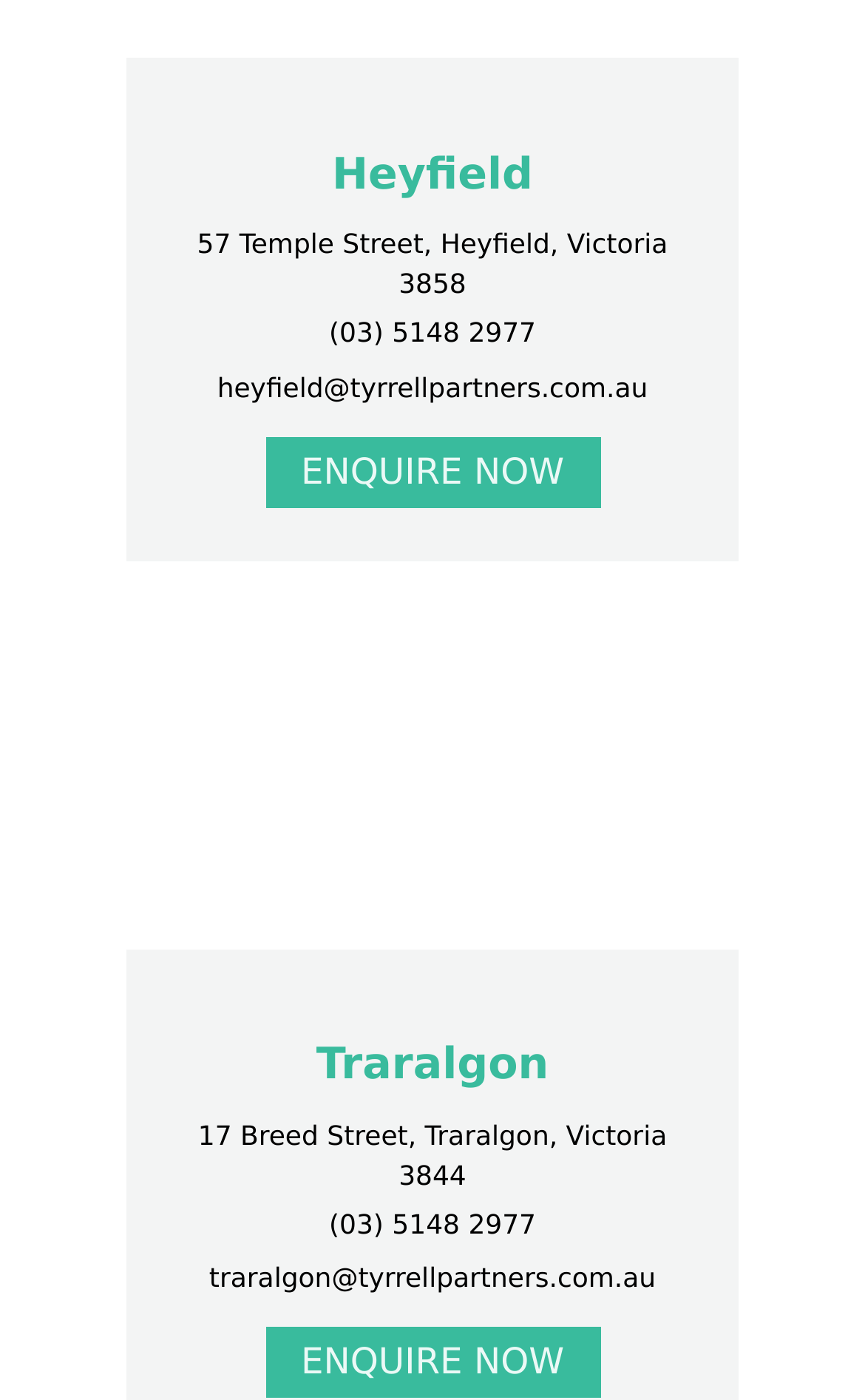Find the bounding box coordinates for the HTML element specified by: "Heyfield".

[0.384, 0.106, 0.616, 0.143]